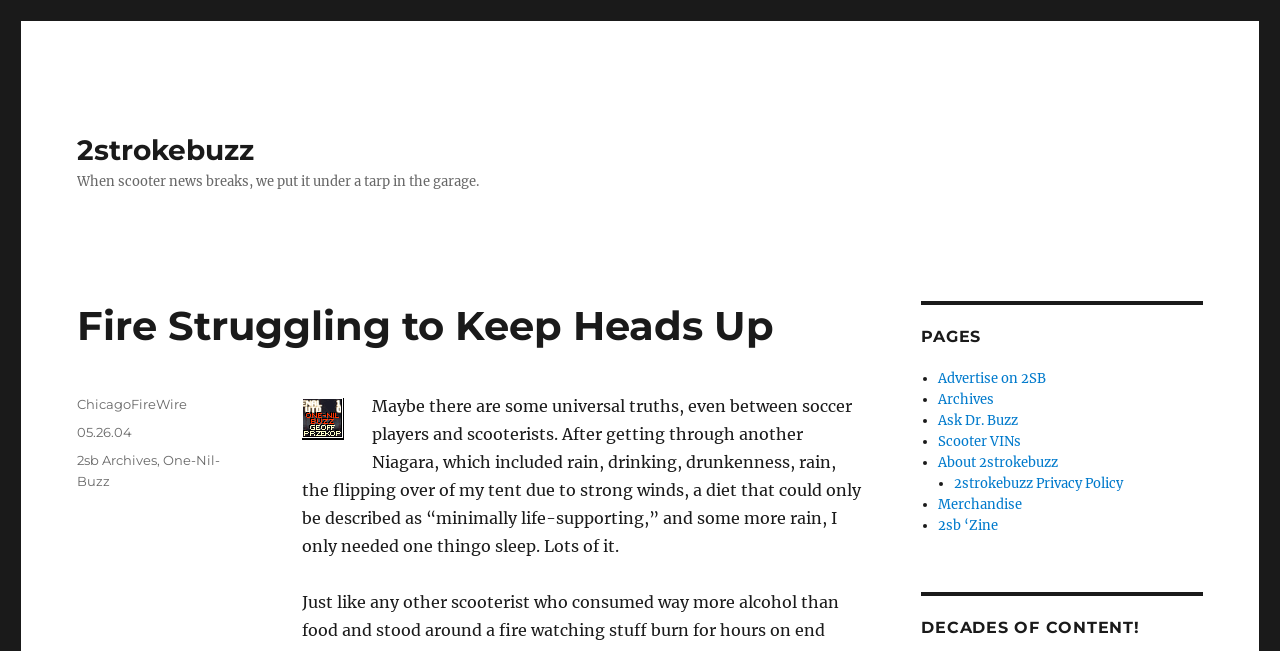Pinpoint the bounding box coordinates of the element that must be clicked to accomplish the following instruction: "Go to the Archives page". The coordinates should be in the format of four float numbers between 0 and 1, i.e., [left, top, right, bottom].

[0.733, 0.601, 0.776, 0.627]